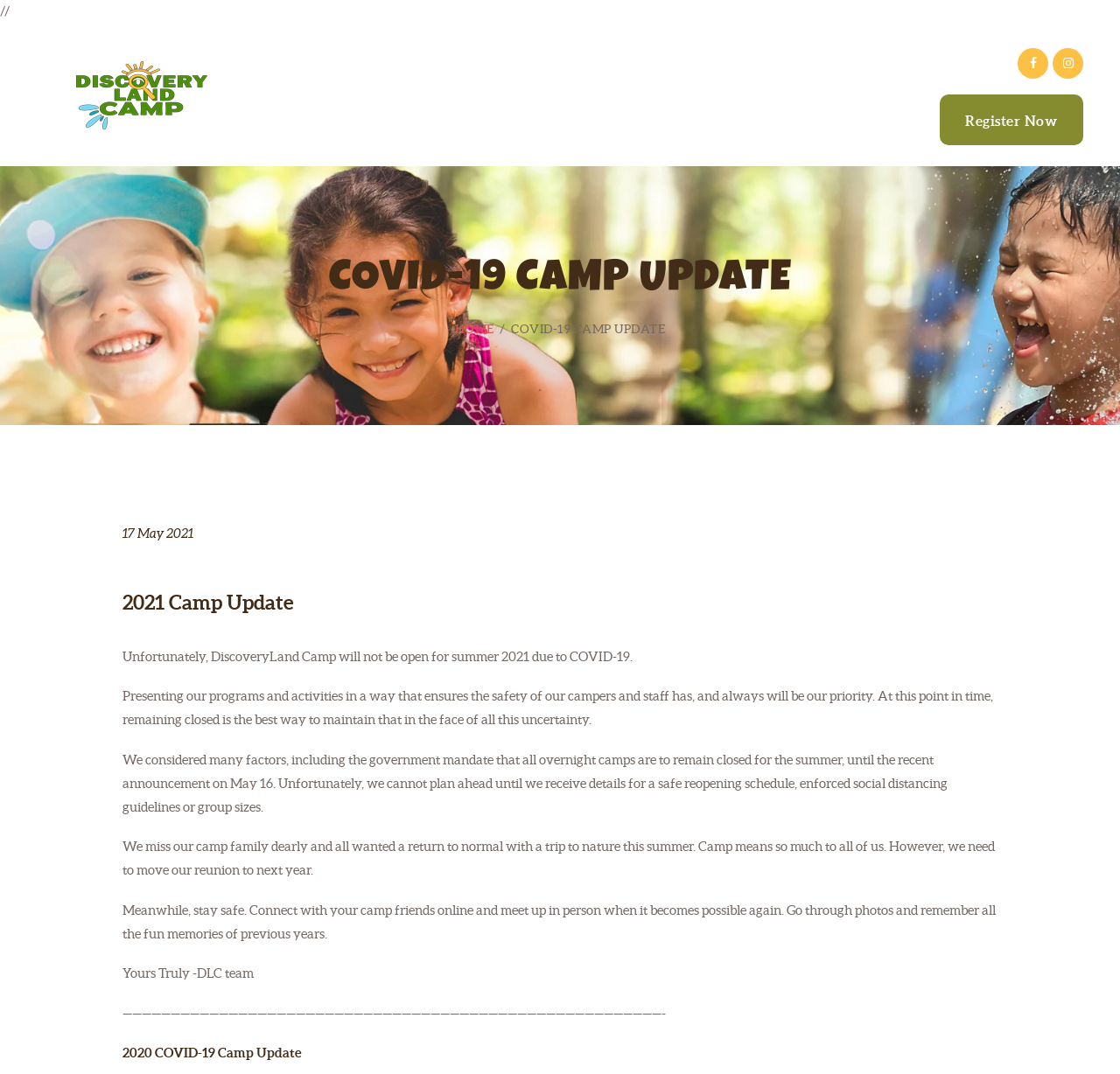What is the primary heading on this webpage?

COVID-19 CAMP UPDATE